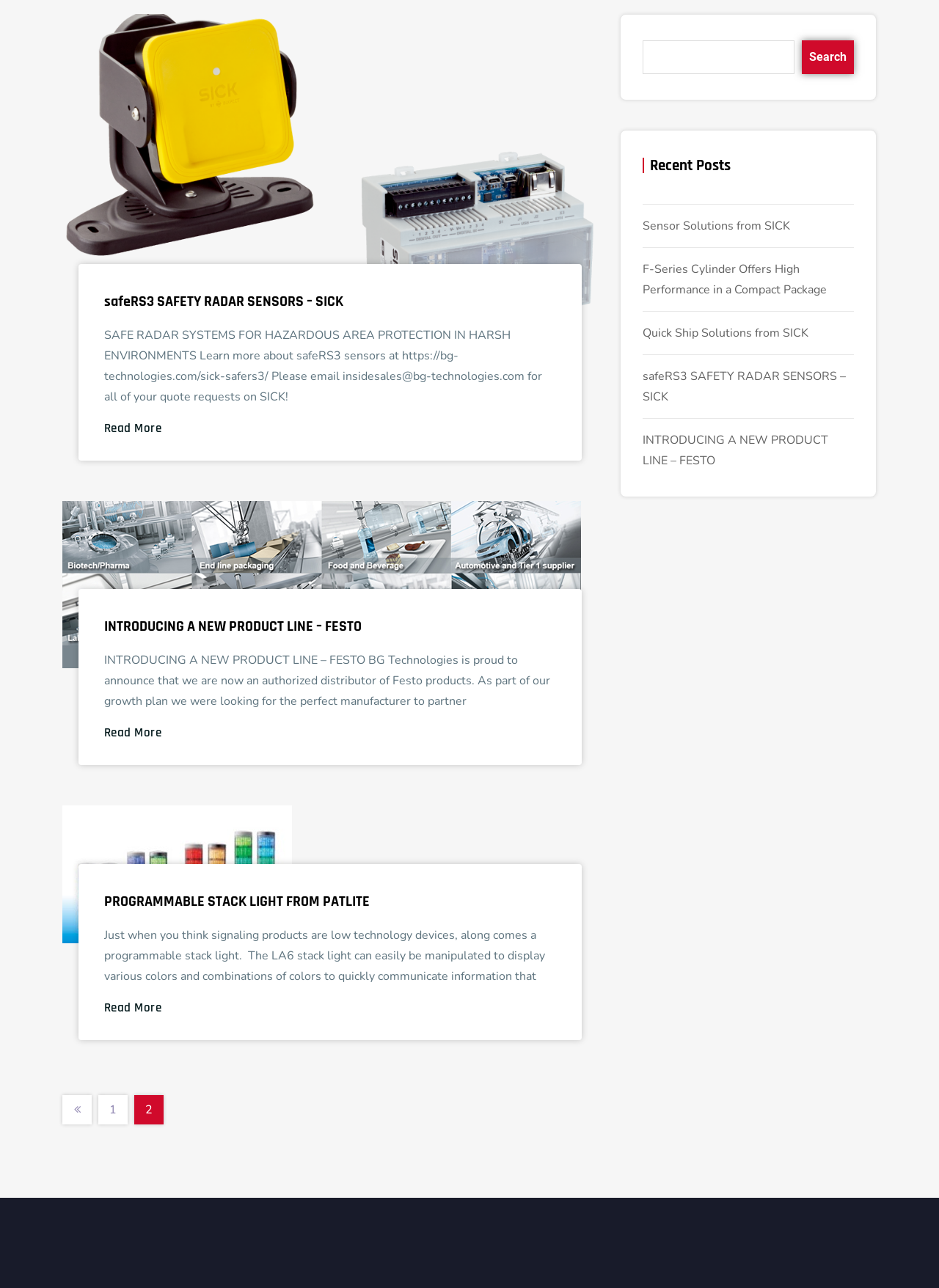Identify the bounding box coordinates for the UI element mentioned here: "Privacy Policy". Provide the coordinates as four float values between 0 and 1, i.e., [left, top, right, bottom].

None